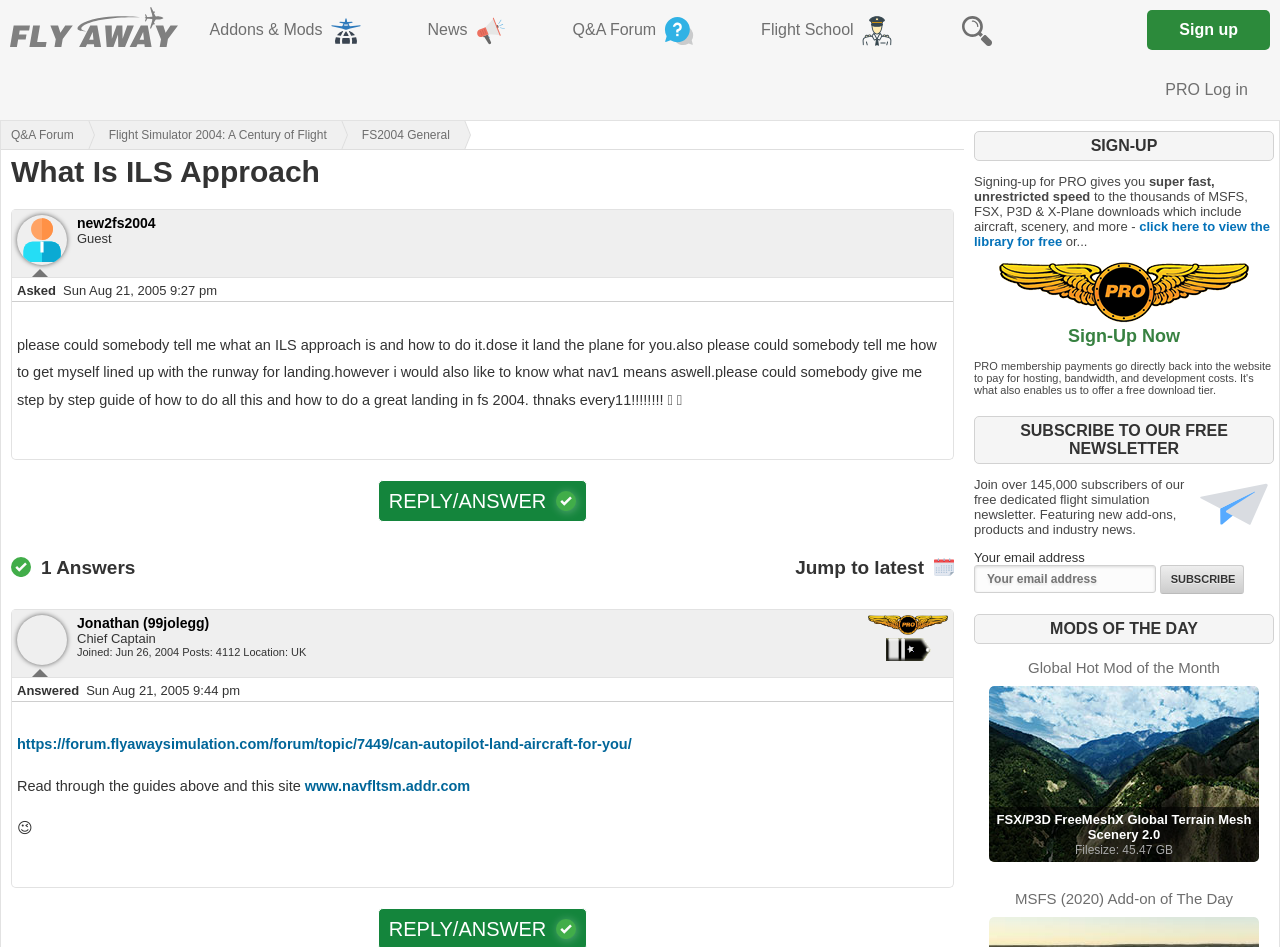Mark the bounding box of the element that matches the following description: "Jump to latest".

[0.621, 0.588, 0.722, 0.61]